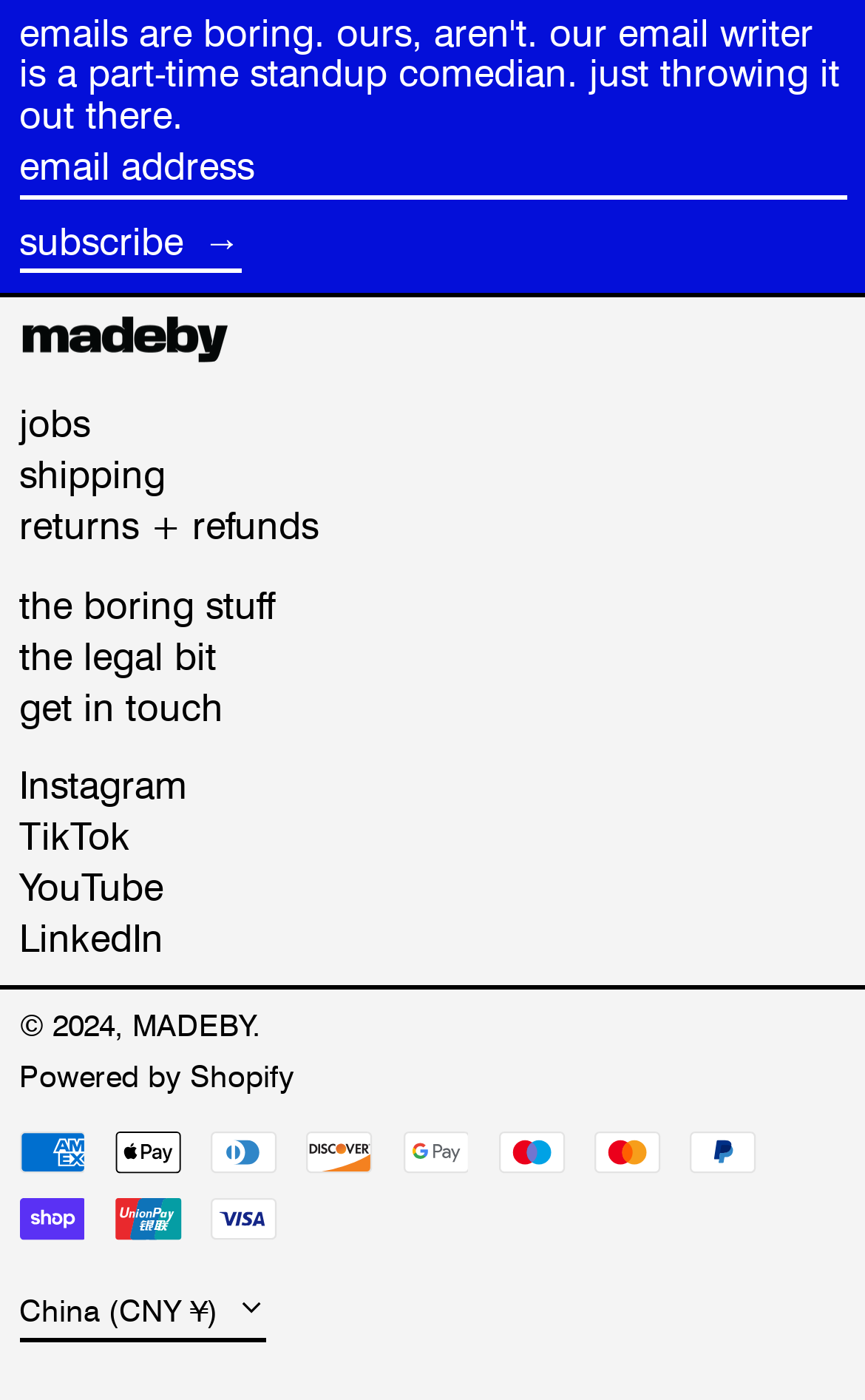Please specify the bounding box coordinates in the format (top-left x, top-left y, bottom-right x, bottom-right y), with all values as floating point numbers between 0 and 1. Identify the bounding box of the UI element described by: (216) 771-3239

None